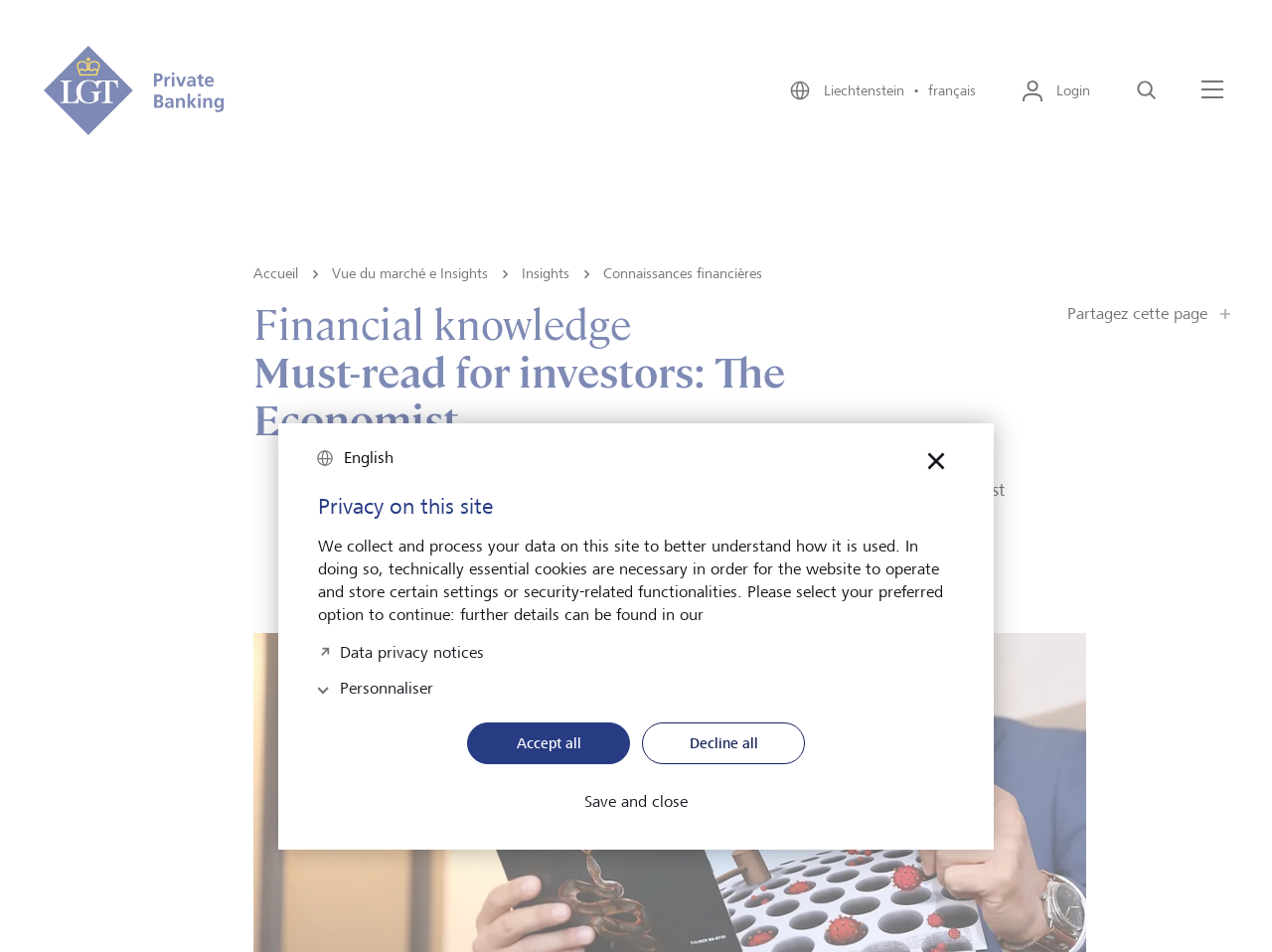Determine which piece of text is the heading of the webpage and provide it.

Must-read for investors: The Economist